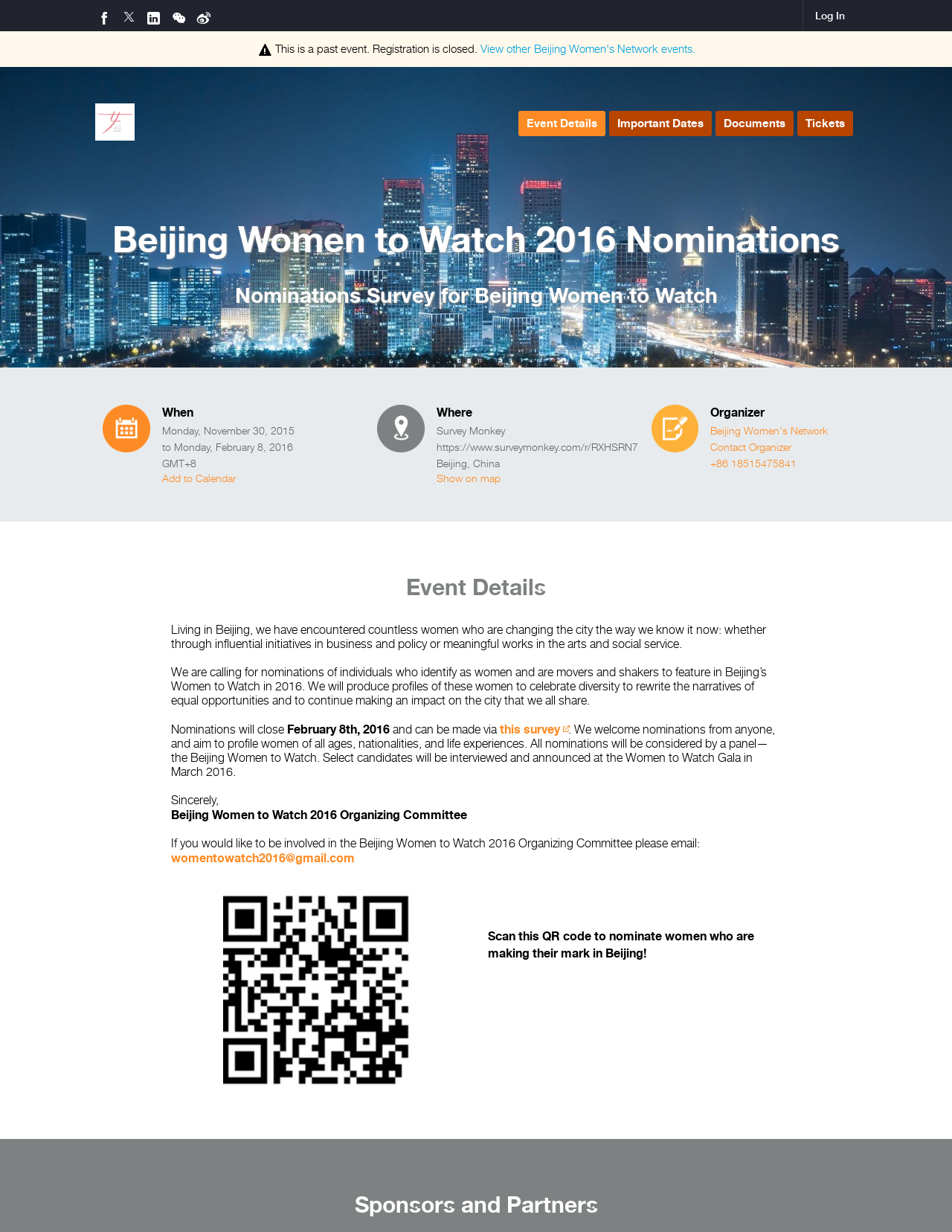What is the purpose of the event?
Kindly answer the question with as much detail as you can.

I found the answer by reading the static text element that says 'Living in Beijing, we have encountered countless women who are changing the city the way we know it now: whether through influential initiatives in business and policy or meaningful works in the arts and social service.' This text explains the purpose of the event.